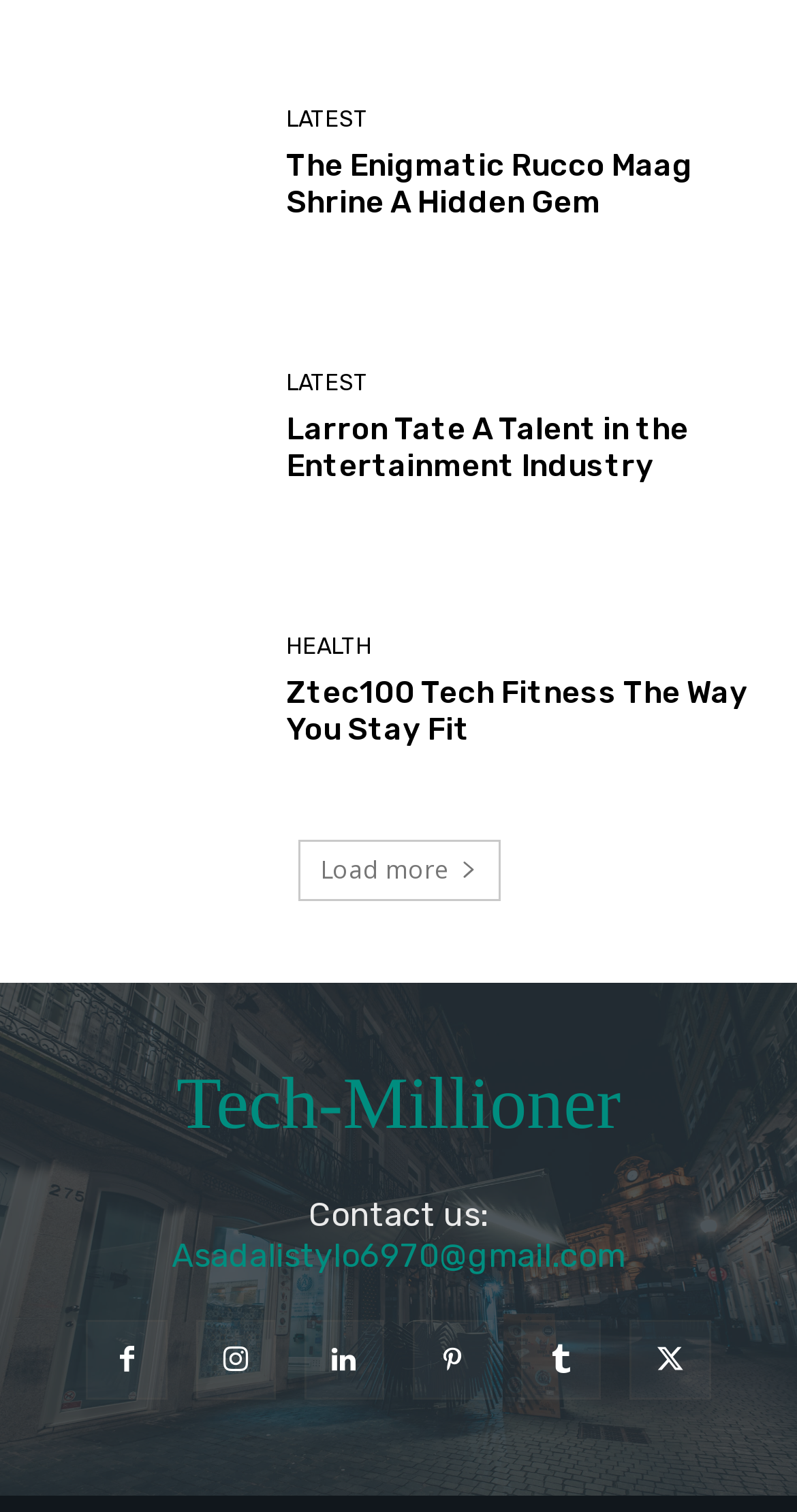Analyze the image and provide a detailed answer to the question: What is the category of the article about Ztec100?

The category of the article about Ztec100 can be determined by looking at the link 'HEALTH' which is located near the heading 'Ztec100 Tech Fitness The Way You Stay Fit'. This suggests that the article is related to health and fitness.